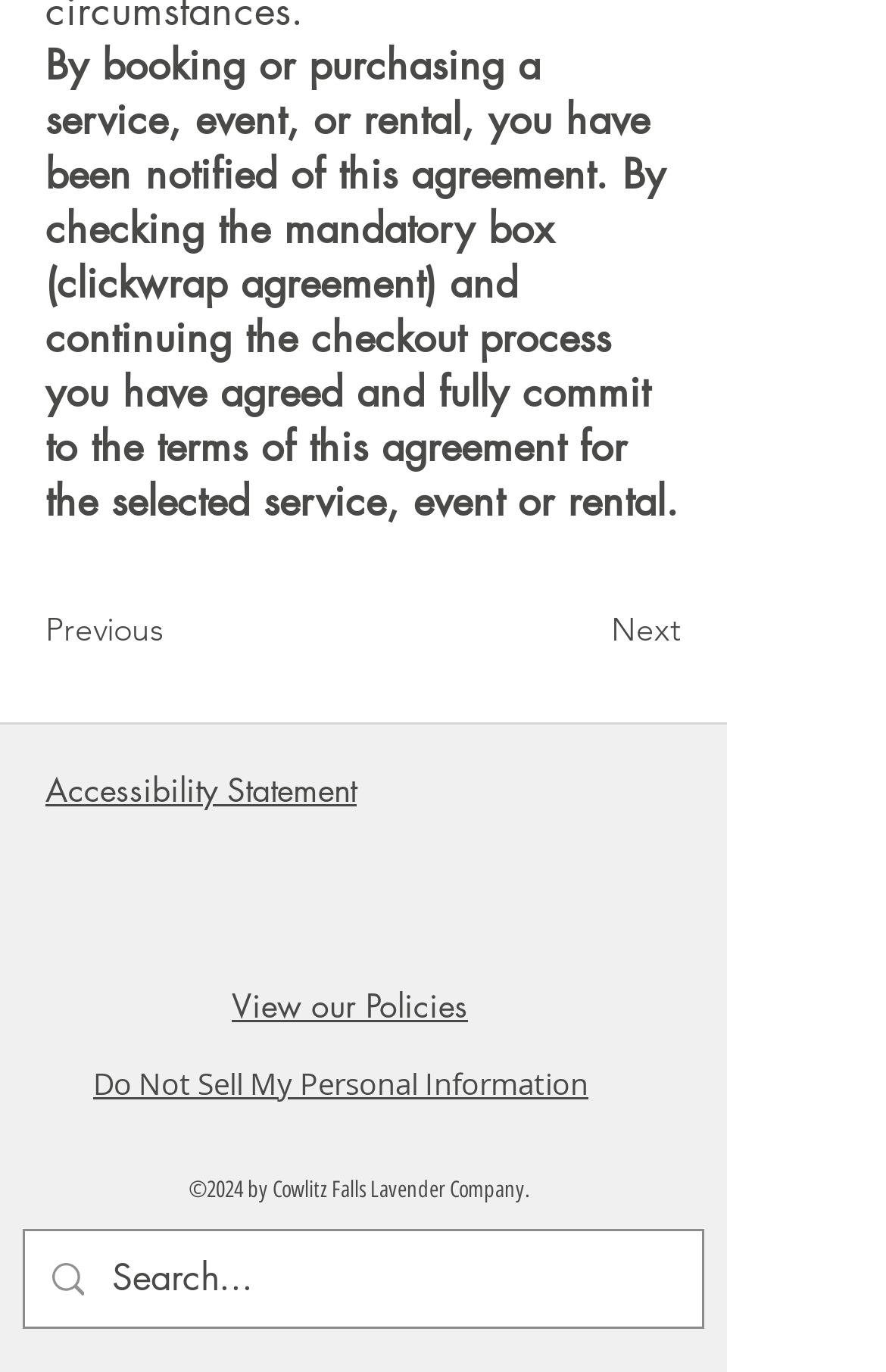Answer the following inquiry with a single word or phrase:
How many links are there at the bottom of the page?

2